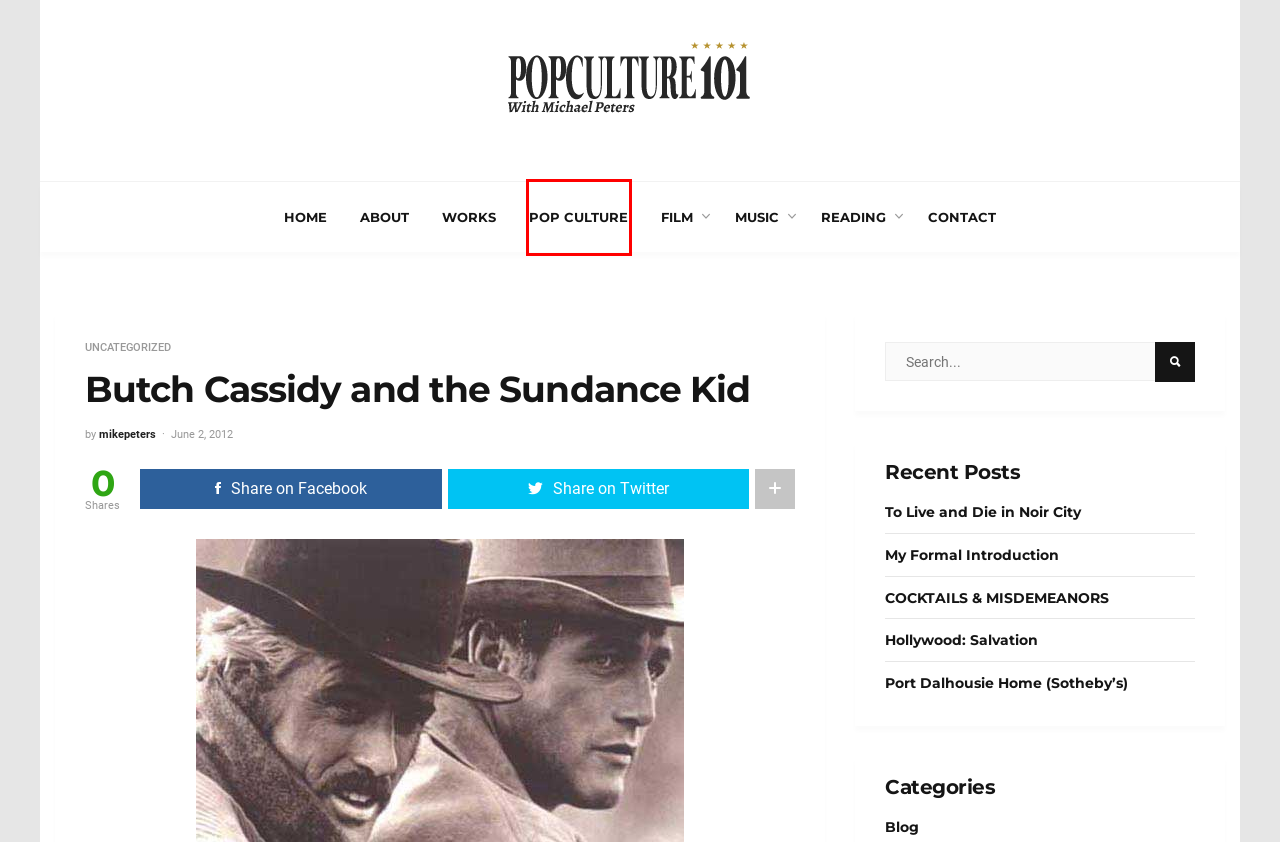Given a screenshot of a webpage with a red rectangle bounding box around a UI element, select the best matching webpage description for the new webpage that appears after clicking the highlighted element. The candidate descriptions are:
A. Blog – Pop Culture 101 : With Michael Peters
B. Uncategorized – Pop Culture 101 : With Michael Peters
C. Contact – Pop Culture 101 : With Michael Peters
D. Reading – Pop Culture 101 : With Michael Peters
E. Pop Culture – Pop Culture 101 : With Michael Peters
F. Film – Pop Culture 101 : With Michael Peters
G. To Live and Die in Noir City – Pop Culture 101 : With Michael Peters
H. Music – Pop Culture 101 : With Michael Peters

E